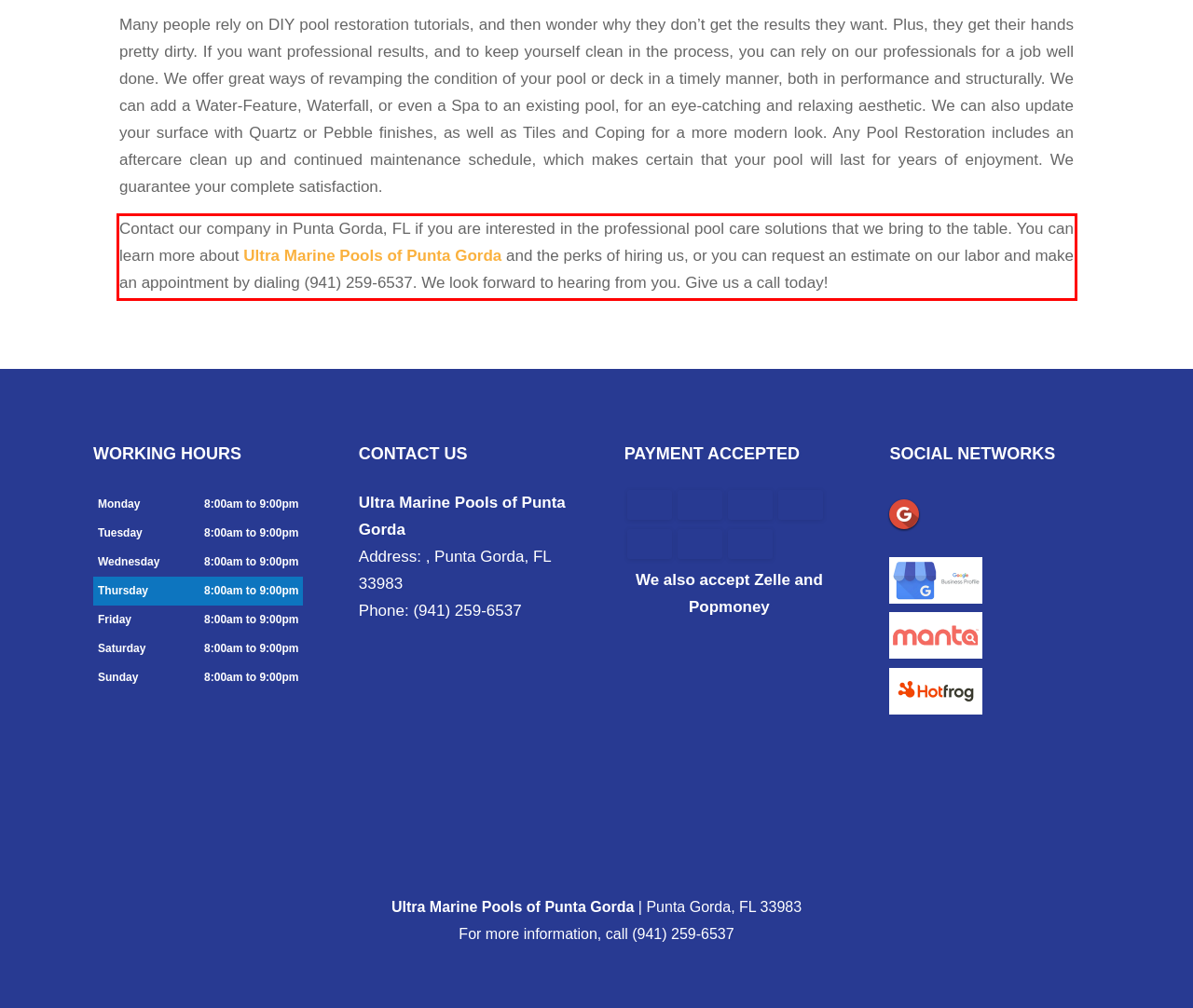Please look at the screenshot provided and find the red bounding box. Extract the text content contained within this bounding box.

Contact our company in Punta Gorda, FL if you are interested in the professional pool care solutions that we bring to the table. You can learn more about Ultra Marine Pools of Punta Gorda and the perks of hiring us, or you can request an estimate on our labor and make an appointment by dialing (941) 259-6537. We look forward to hearing from you. Give us a call today!